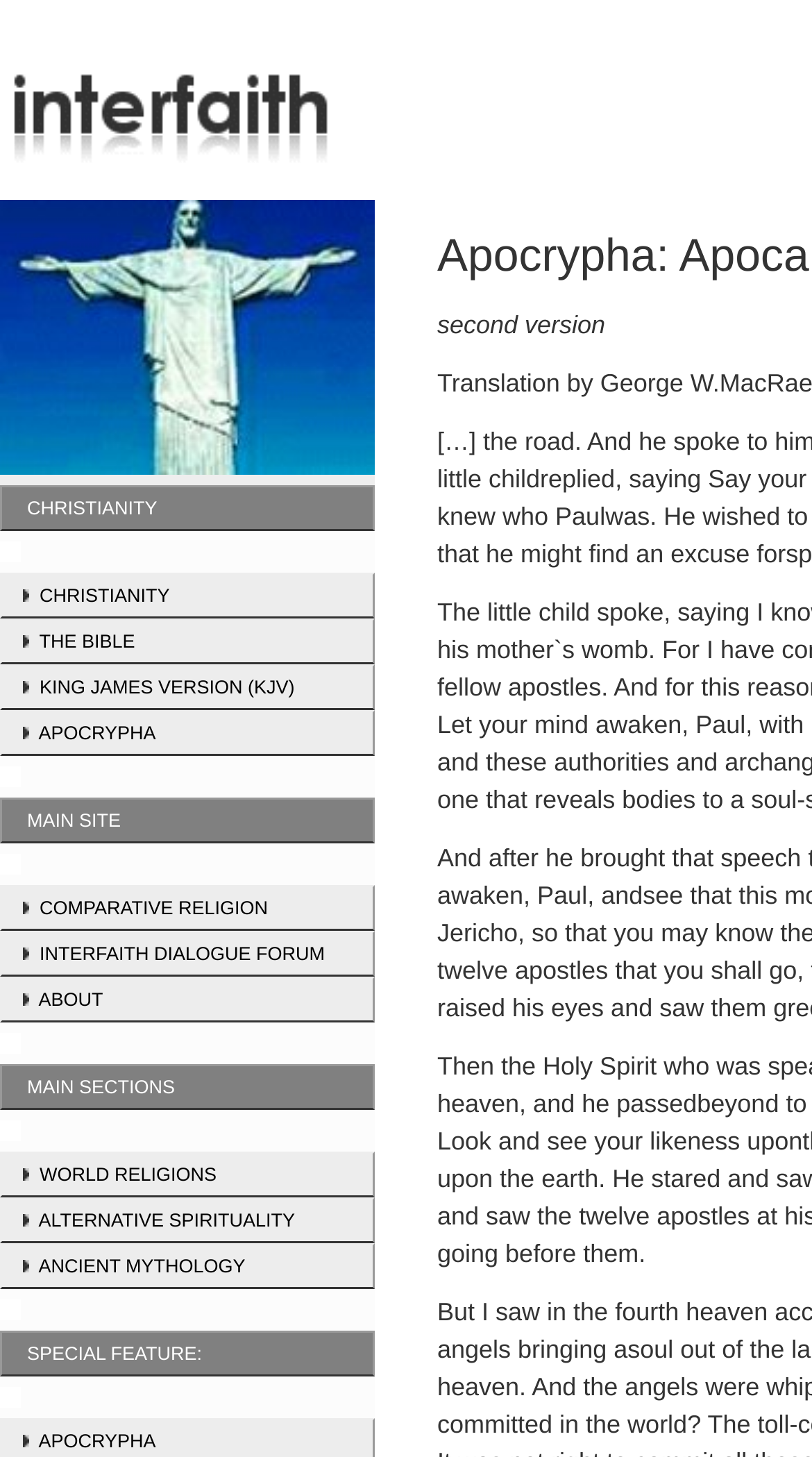Identify the text that serves as the heading for the webpage and generate it.

Apocrypha: Apocalypse of Paul 2